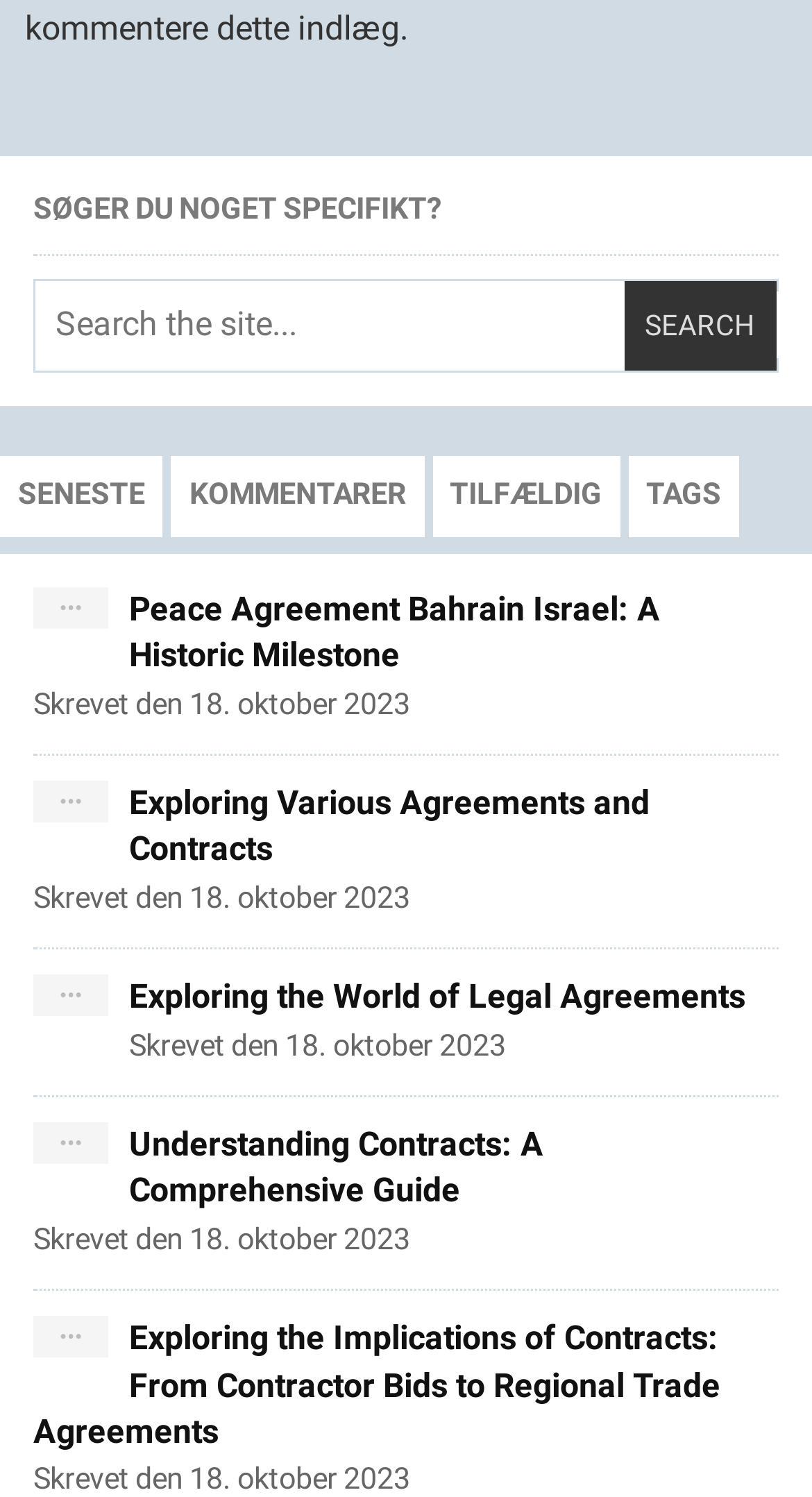What is the purpose of the textbox?
Look at the image and respond with a one-word or short-phrase answer.

Search the site